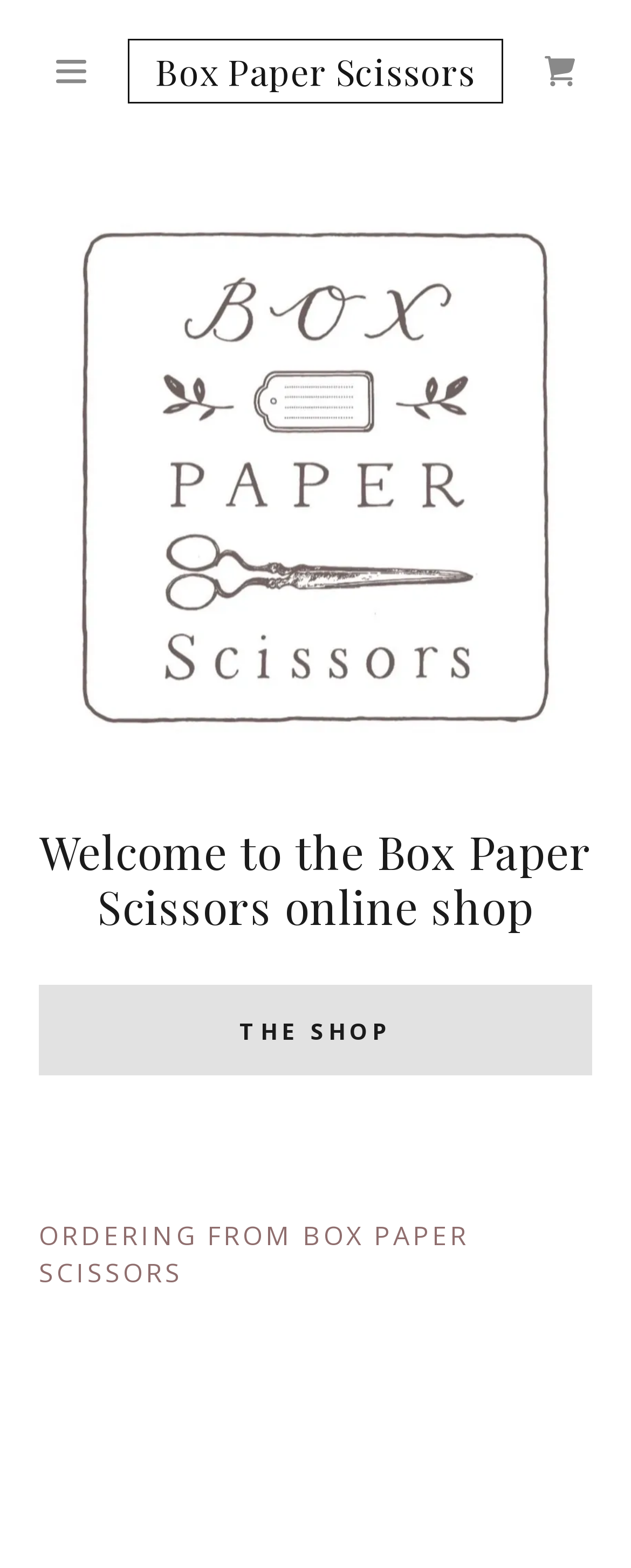Identify the bounding box for the UI element described as: "aria-label="Shopping Cart Icon"". The coordinates should be four float numbers between 0 and 1, i.e., [left, top, right, bottom].

[0.836, 0.025, 0.938, 0.066]